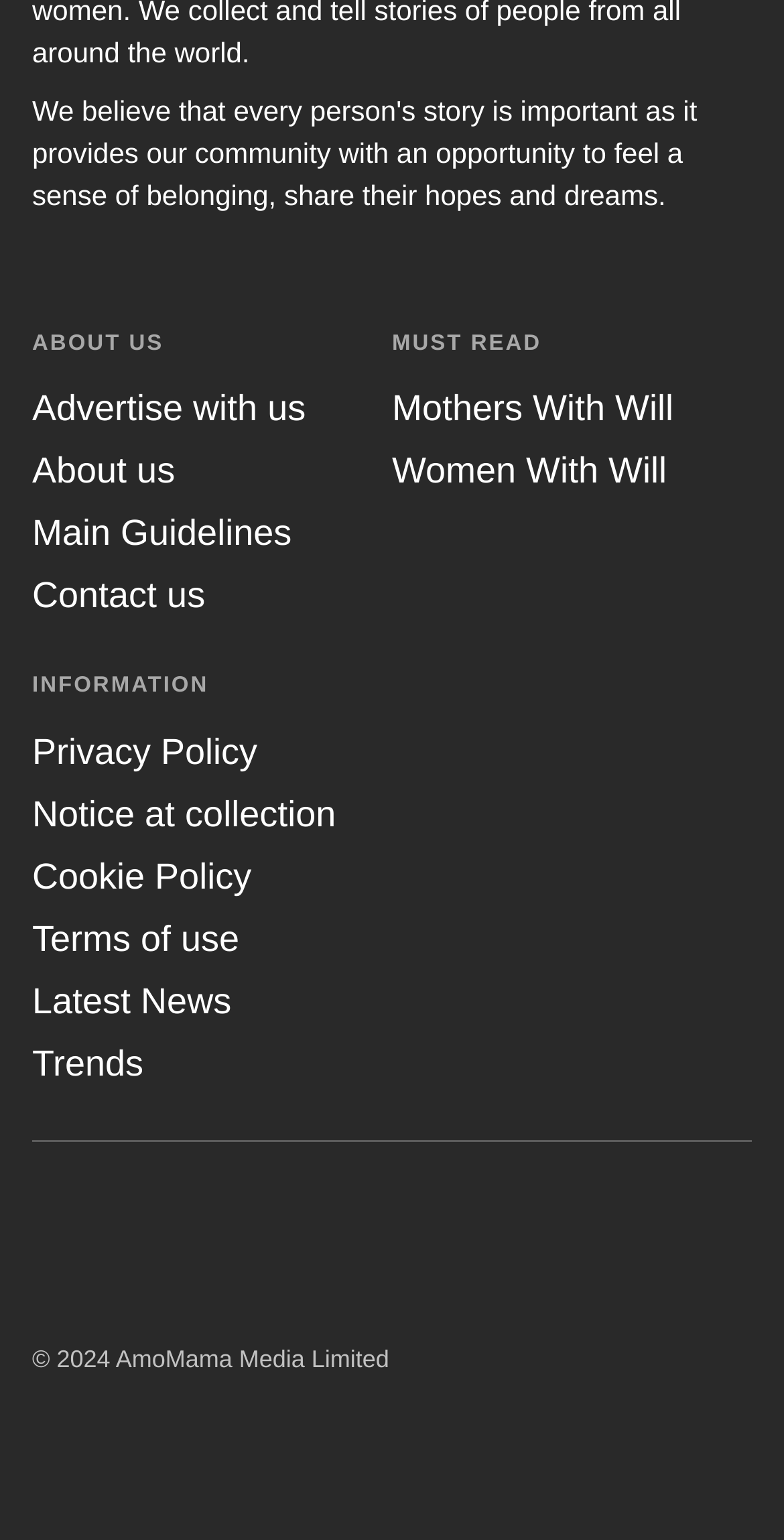Find the bounding box coordinates for the area you need to click to carry out the instruction: "Check Privacy Policy". The coordinates should be four float numbers between 0 and 1, indicated as [left, top, right, bottom].

[0.041, 0.475, 0.328, 0.501]